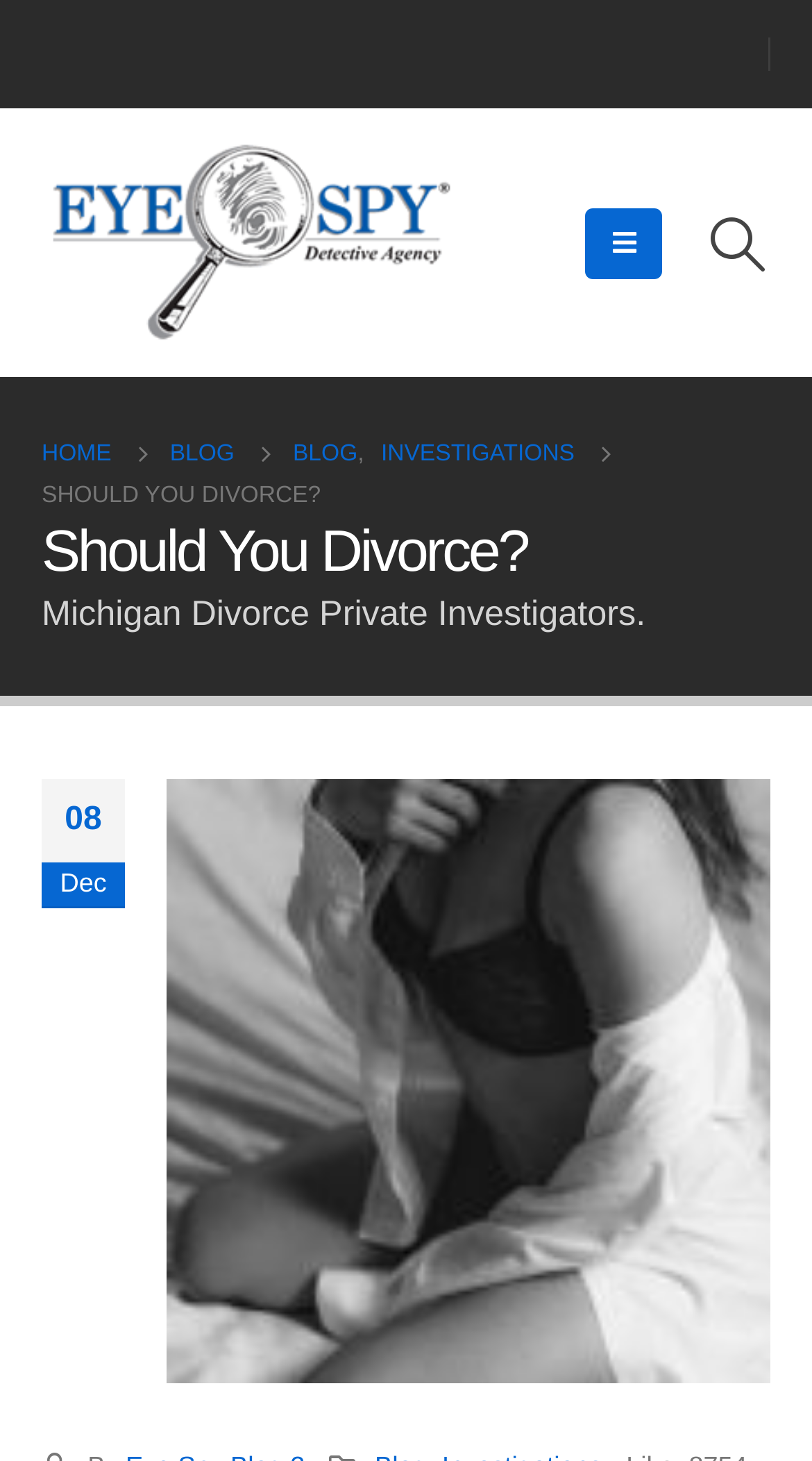What is the name of the detective agency?
Answer the question using a single word or phrase, according to the image.

Eye Spy Detective Agency